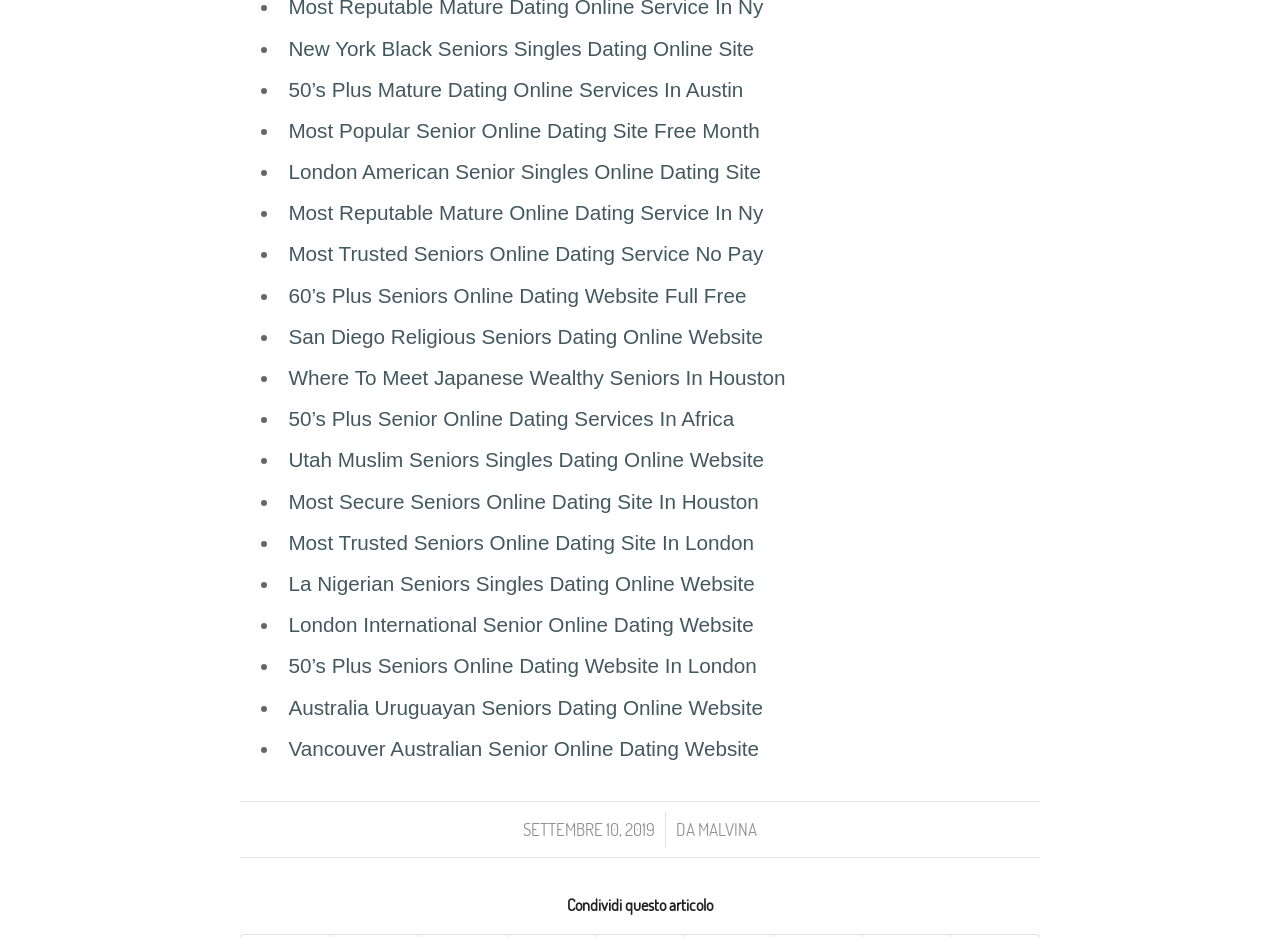Can you identify the bounding box coordinates of the clickable region needed to carry out this instruction: 'Click on 'MALVINA''? The coordinates should be four float numbers within the range of 0 to 1, stated as [left, top, right, bottom].

[0.545, 0.873, 0.591, 0.897]